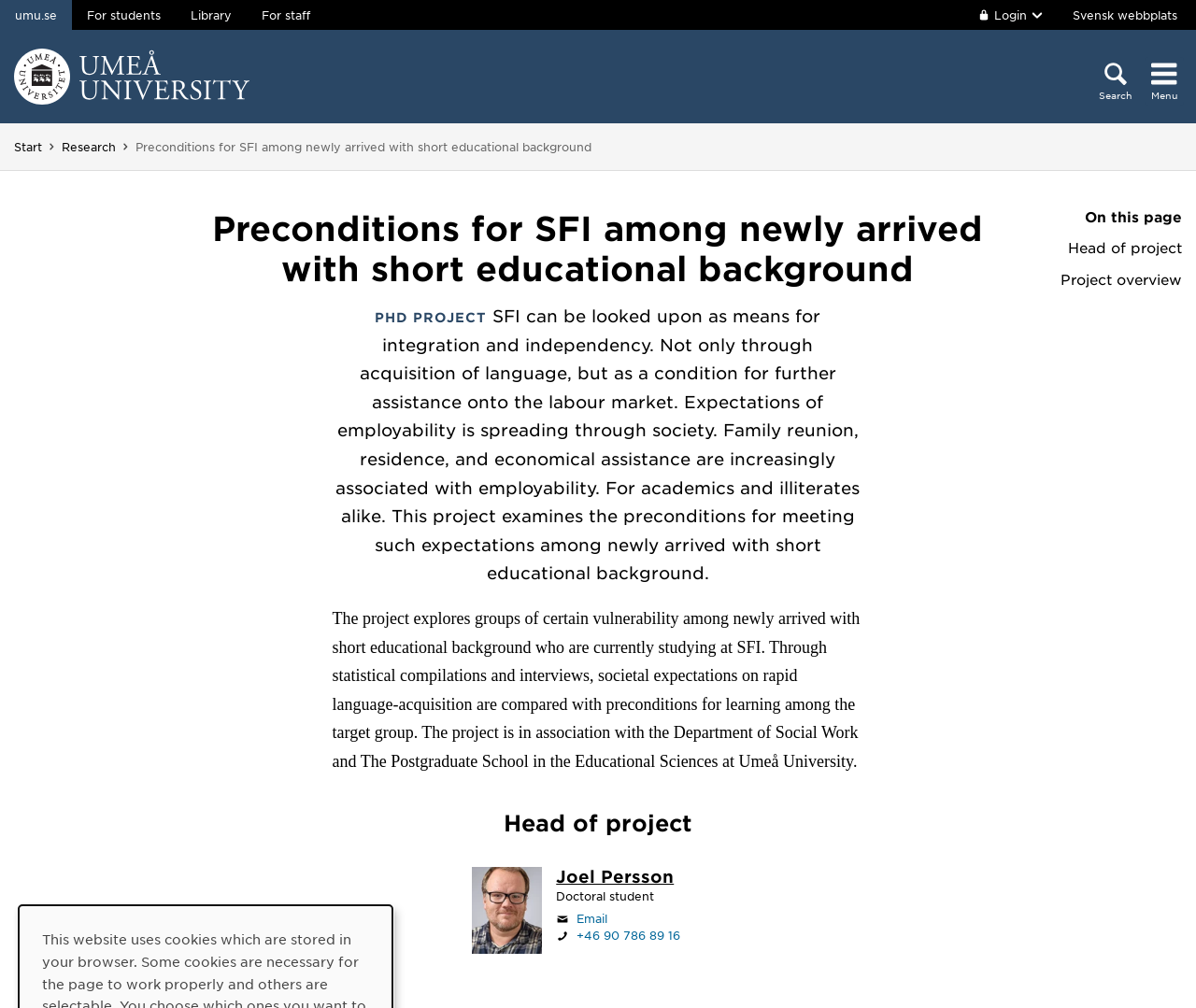Please identify the coordinates of the bounding box for the clickable region that will accomplish this instruction: "Login to the system".

[0.814, 0.0, 0.876, 0.03]